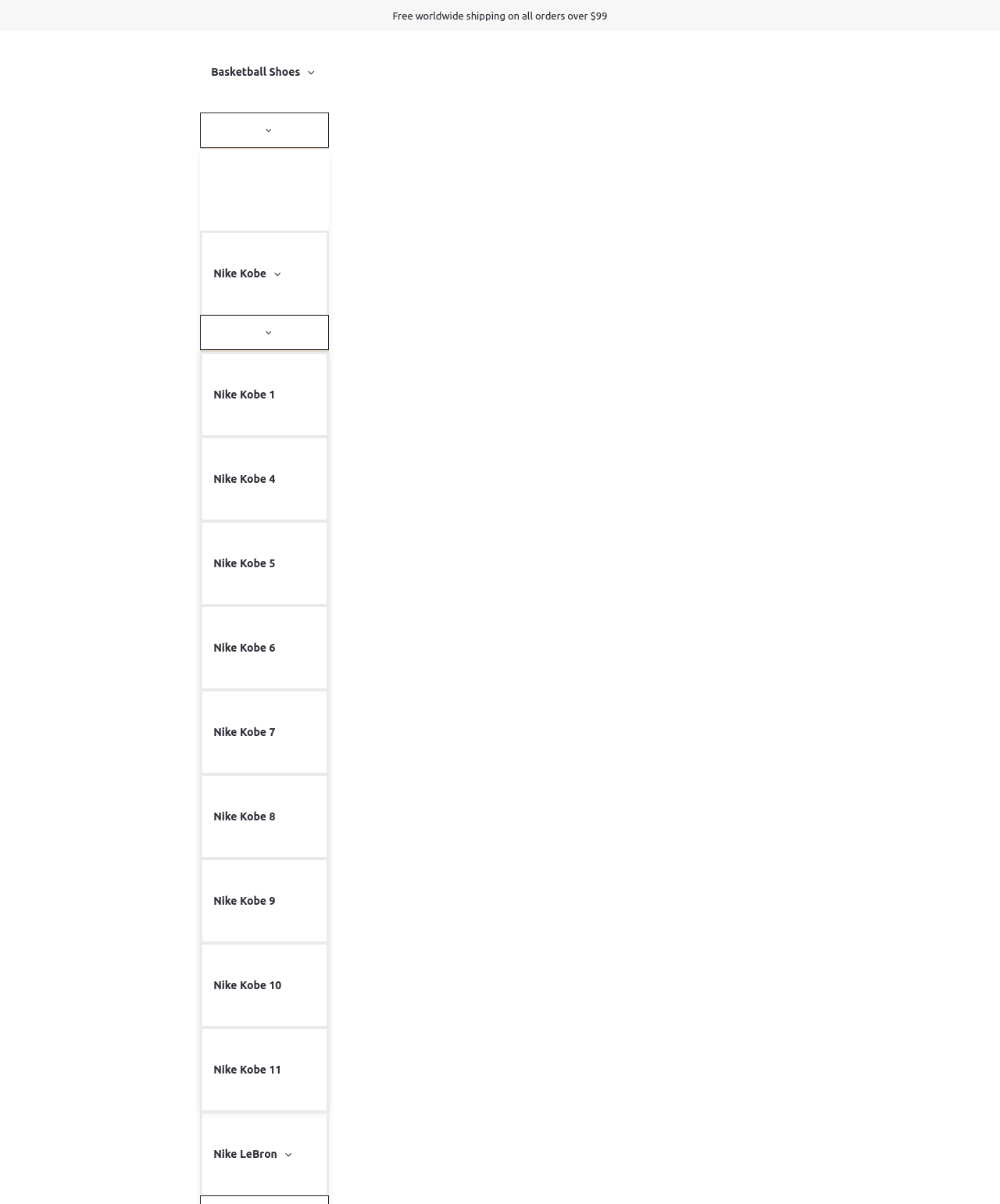From the image, can you give a detailed response to the question below:
What is the free shipping threshold?

The free shipping threshold is mentioned in the static text 'Free worldwide shipping on all orders over $99' which is located at the top of the webpage, indicating that orders above $99 qualify for free worldwide shipping.